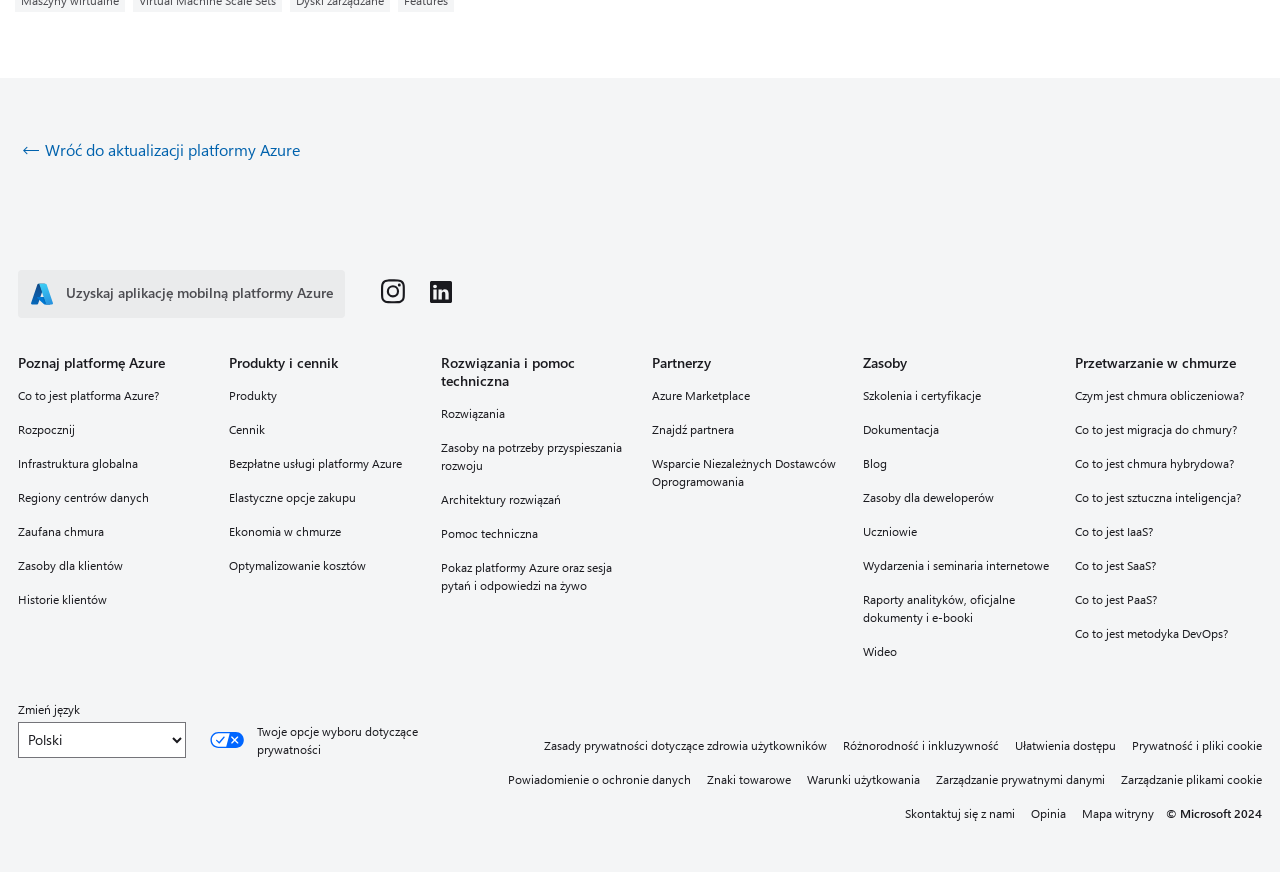Identify the bounding box coordinates for the UI element described by the following text: "Co to jest IaaS?". Provide the coordinates as four float numbers between 0 and 1, in the format [left, top, right, bottom].

[0.84, 0.596, 0.986, 0.621]